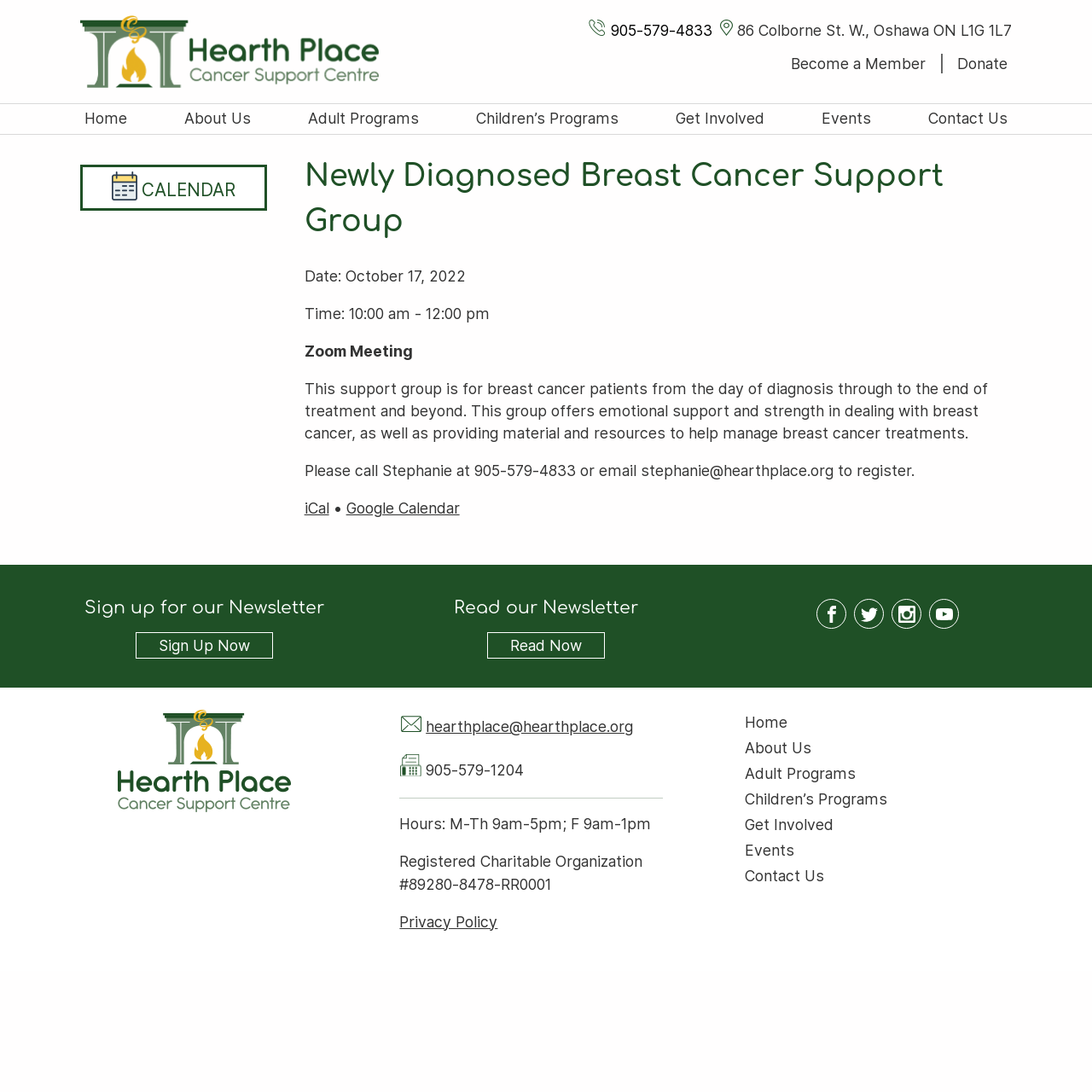Refer to the image and offer a detailed explanation in response to the question: What is the phone number to register for the breast cancer support group?

I found the phone number by looking at the static text element with the content 'Please call Stephanie at 905-579-4833 or email stephanie@hearthplace.org to register.' which is located in the main content area of the webpage, below the heading 'Newly Diagnosed Breast Cancer Support Group'.